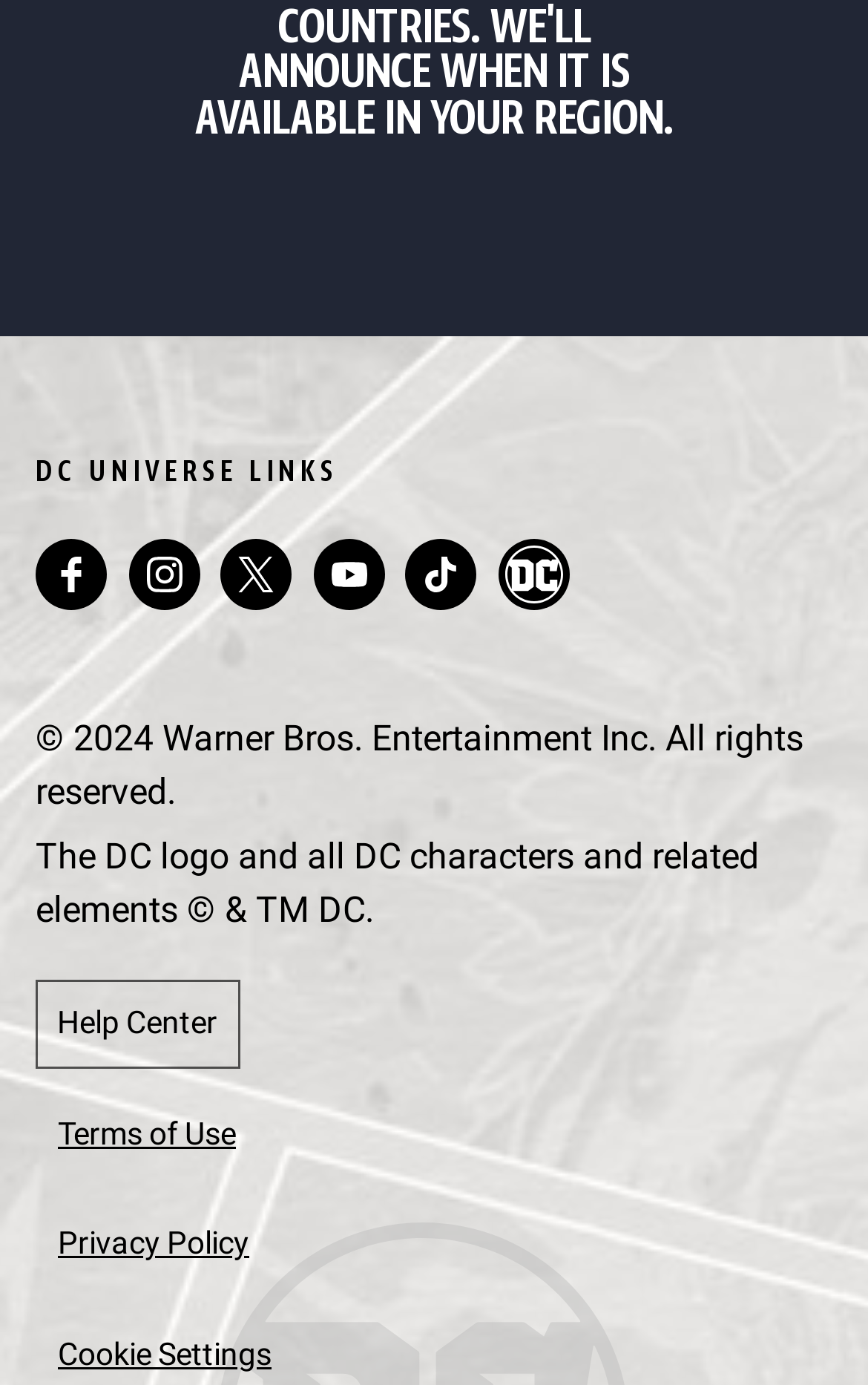Show the bounding box coordinates for the element that needs to be clicked to execute the following instruction: "Get help from Help Center". Provide the coordinates in the form of four float numbers between 0 and 1, i.e., [left, top, right, bottom].

[0.041, 0.707, 0.276, 0.772]